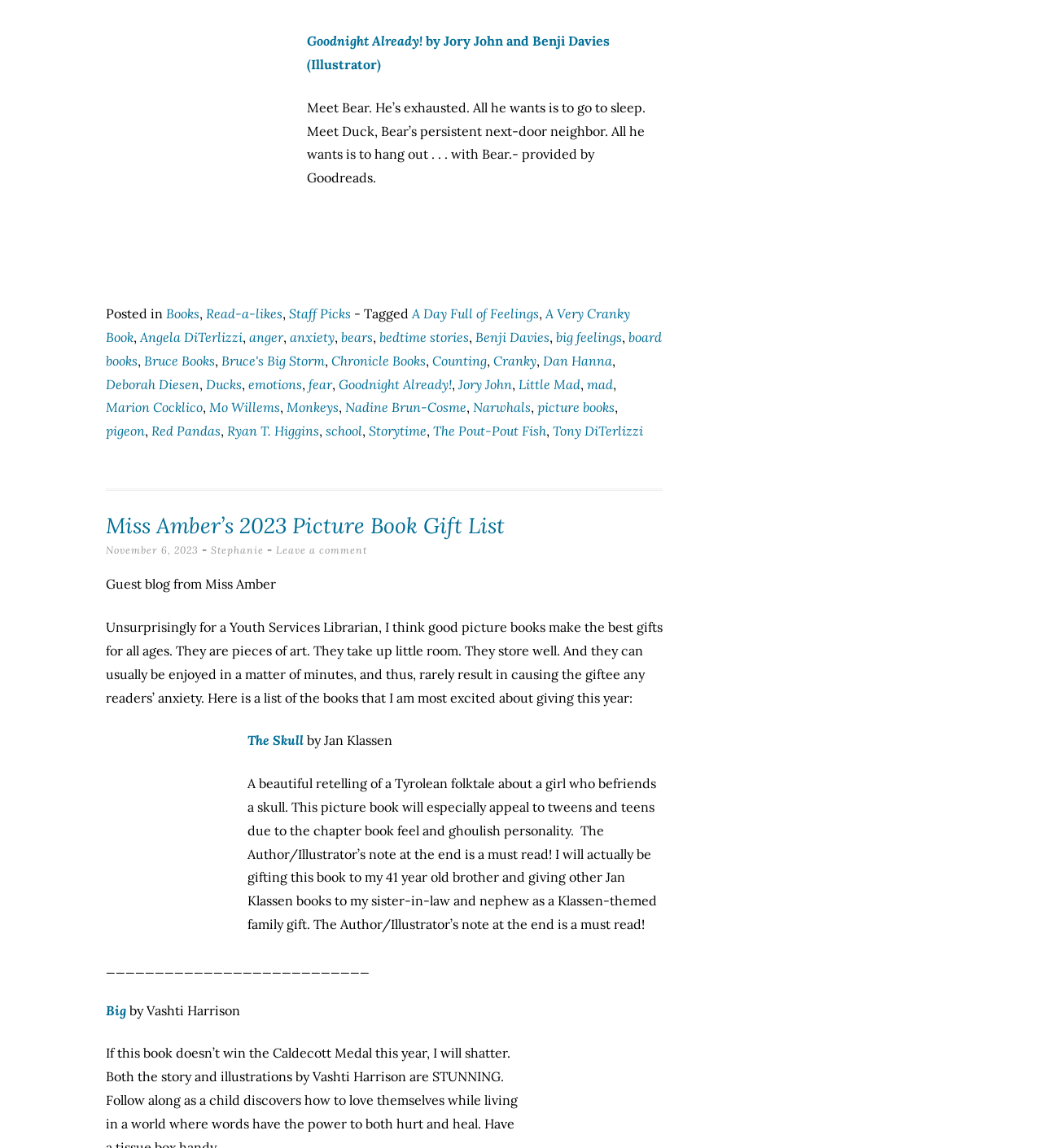What is the topic of the blog post?
Please provide a comprehensive answer based on the contents of the image.

I found the topic of the blog post by reading the introductory paragraph, which mentions that the author thinks good picture books make the best gifts for all ages, and then lists several picture books that the author is excited to give as gifts.